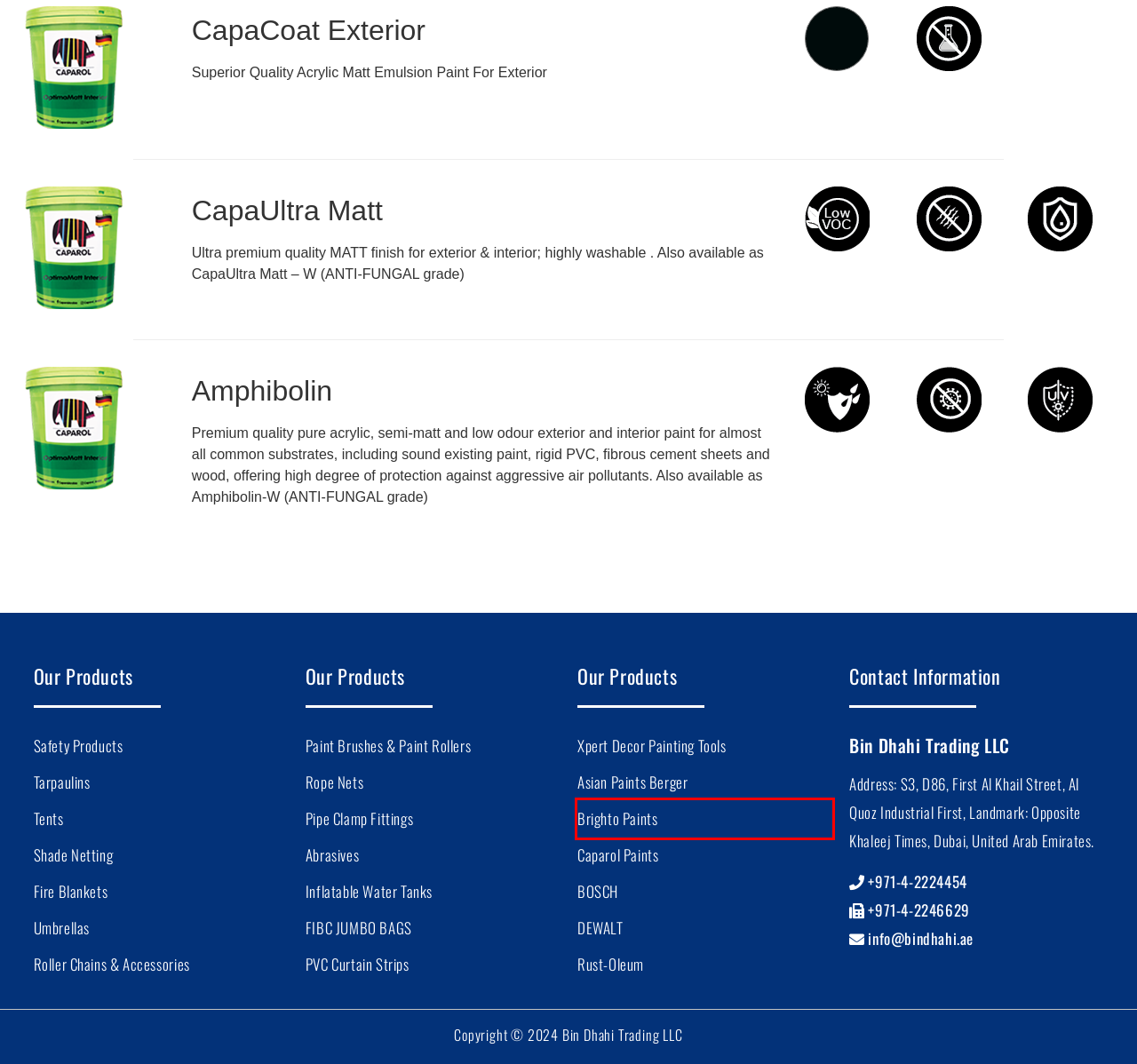Look at the screenshot of a webpage where a red rectangle bounding box is present. Choose the webpage description that best describes the new webpage after clicking the element inside the red bounding box. Here are the candidates:
A. PVC Inflatable Water Tanks - Bin Dhahi Trading LLC
B. Roller Chains & Accessories - Bin Dhahi Trading LLC
C. Best Tents Supplier in Dubai | Bin Dhahi Trading LLC
D. Caparol Paints - Bin Dhahi Trading LLC
E. Asian Paints Berger - Bin Dhahi Trading LLC
F. Tarpaulin Machine Covers Supplier UAE | Bin Dhahi Trading LLC
G. FIBC (Flexible Intermediate Bulk Containers) / JUMBO BAGS - Bin Dhahi Trading LLC
H. Brighto Paints - Bin Dhahi Trading LLC

H